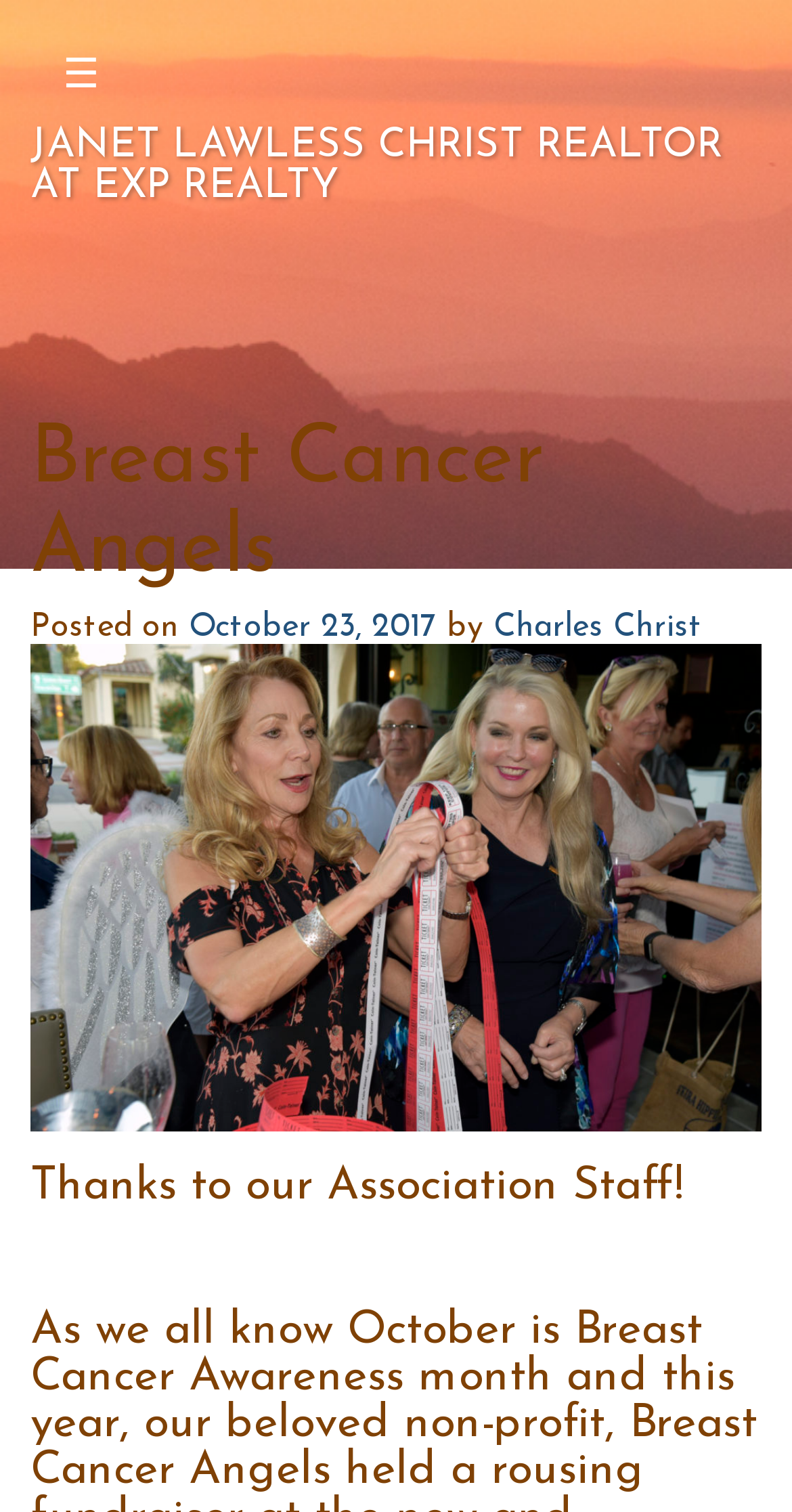Can you find the bounding box coordinates for the UI element given this description: "Charles Christ"? Provide the coordinates as four float numbers between 0 and 1: [left, top, right, bottom].

[0.61, 0.404, 0.887, 0.426]